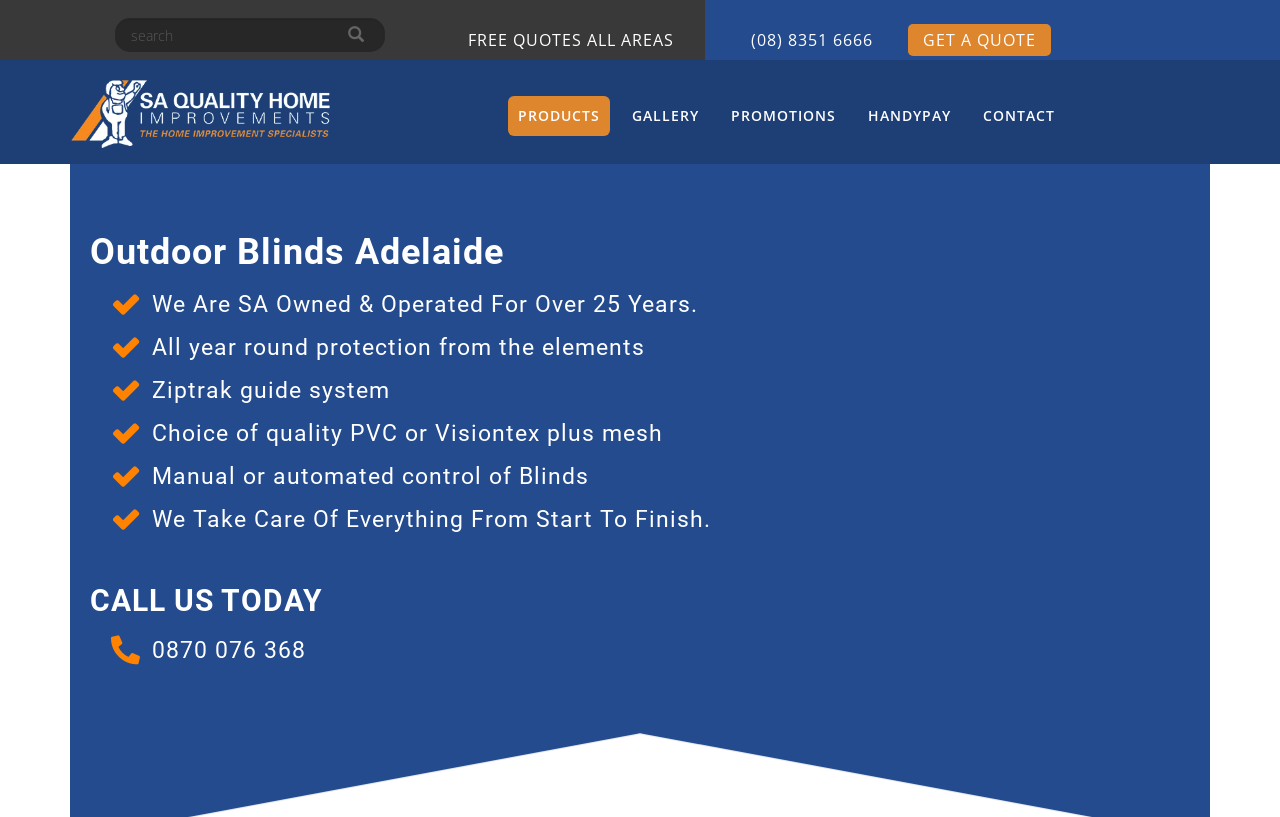Determine the bounding box coordinates of the clickable region to execute the instruction: "Contact us". The coordinates should be four float numbers between 0 and 1, denoted as [left, top, right, bottom].

[0.76, 0.118, 0.832, 0.166]